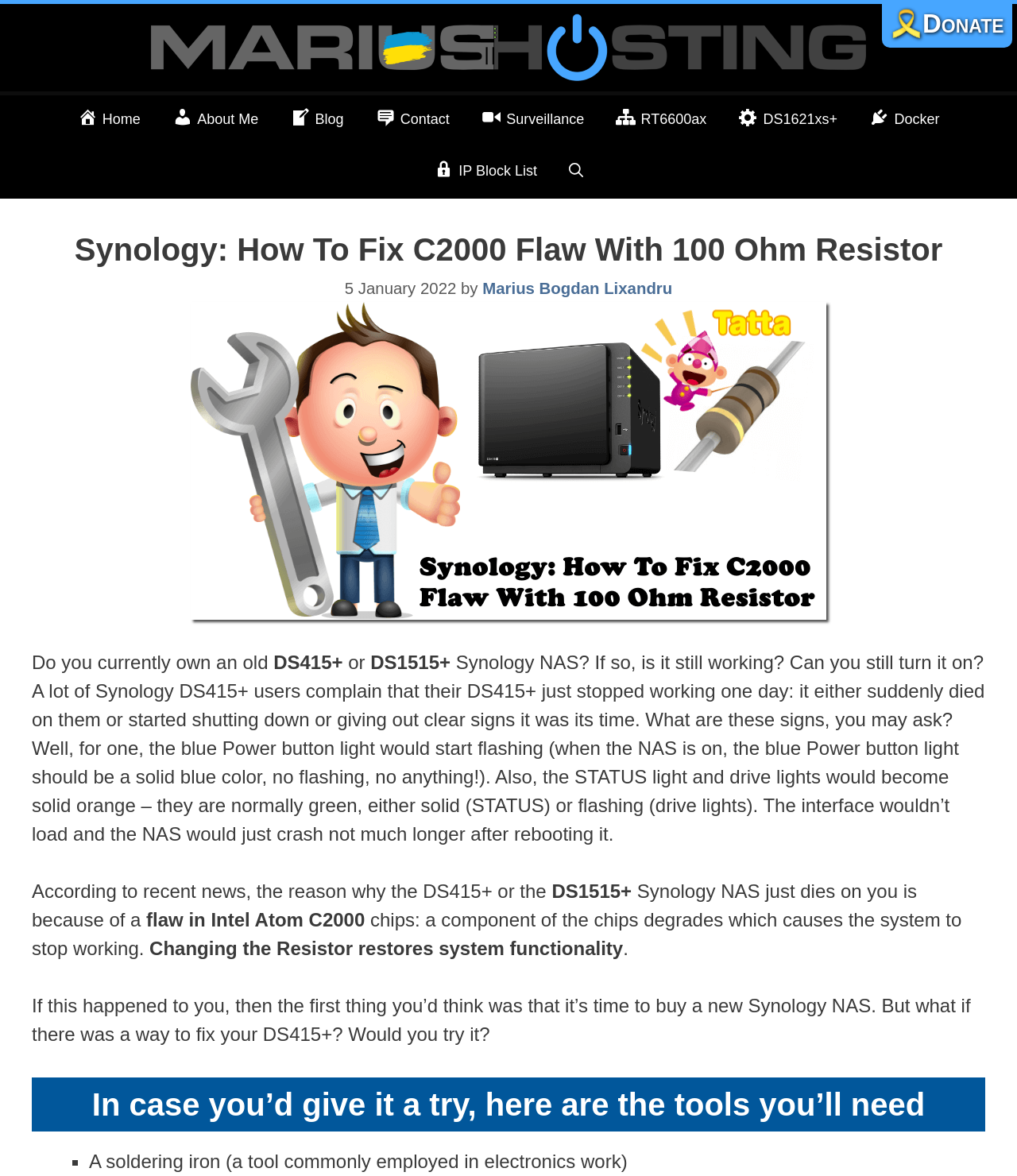Determine the bounding box coordinates for the area you should click to complete the following instruction: "Click the 'Marius Bogdan Lixandru' link".

[0.474, 0.238, 0.661, 0.253]